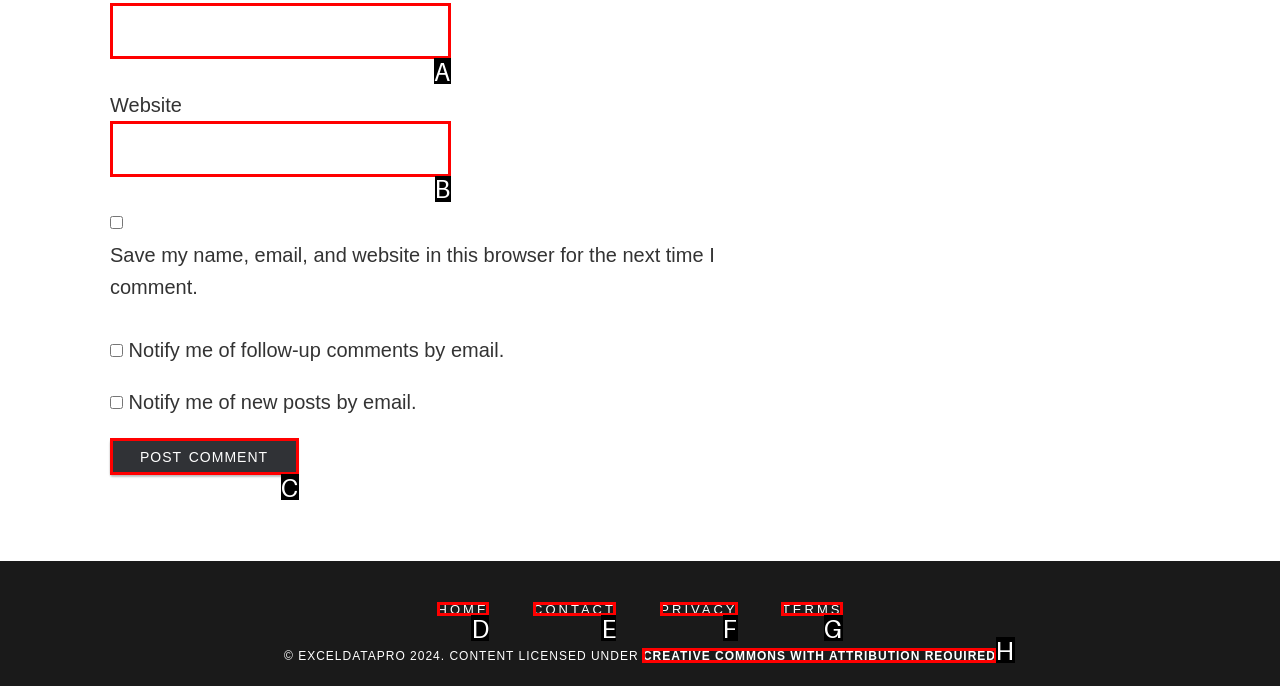Select the option that matches the description: name="submit" value="Post Comment". Answer with the letter of the correct option directly.

C